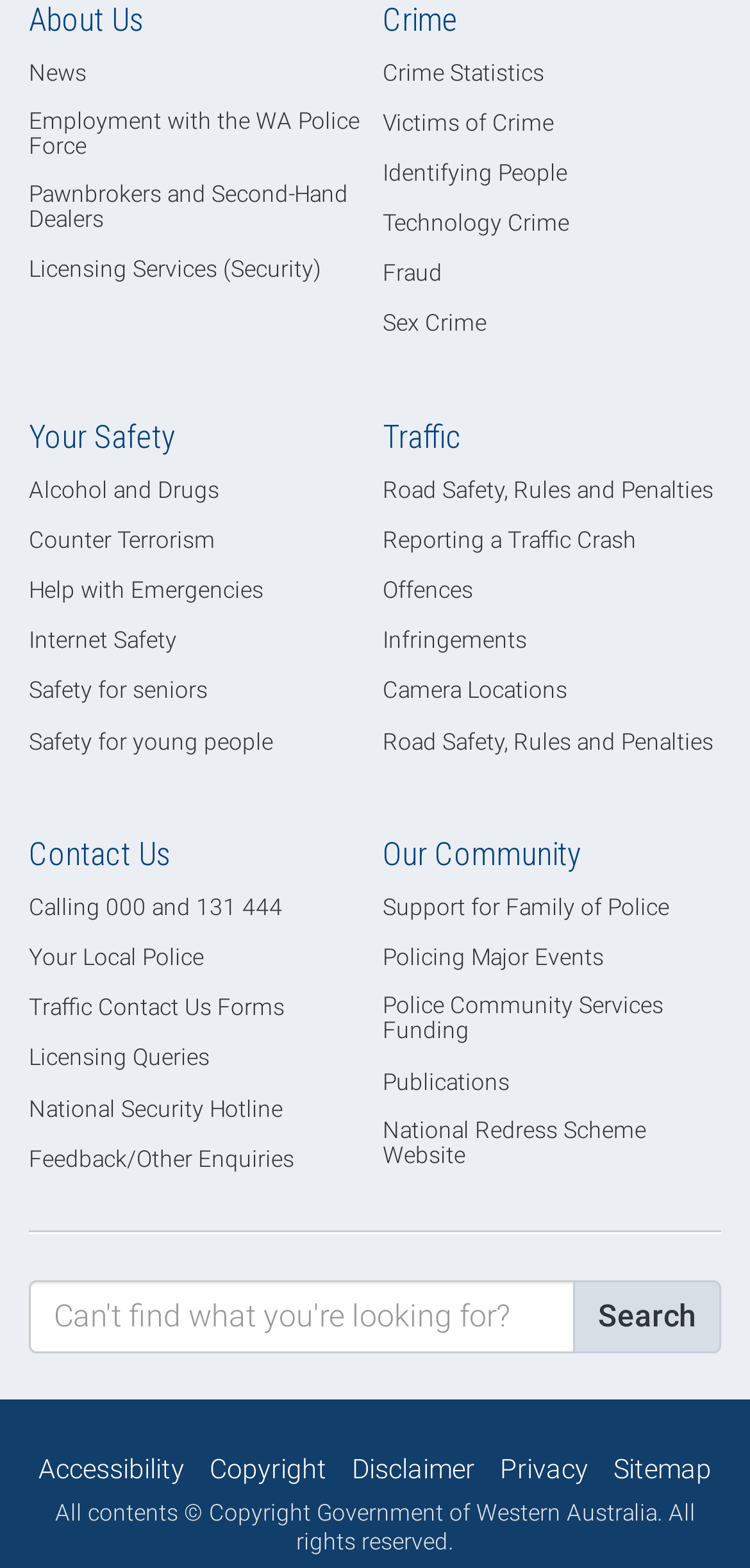Please indicate the bounding box coordinates of the element's region to be clicked to achieve the instruction: "Search this site". Provide the coordinates as four float numbers between 0 and 1, i.e., [left, top, right, bottom].

[0.038, 0.816, 0.962, 0.863]